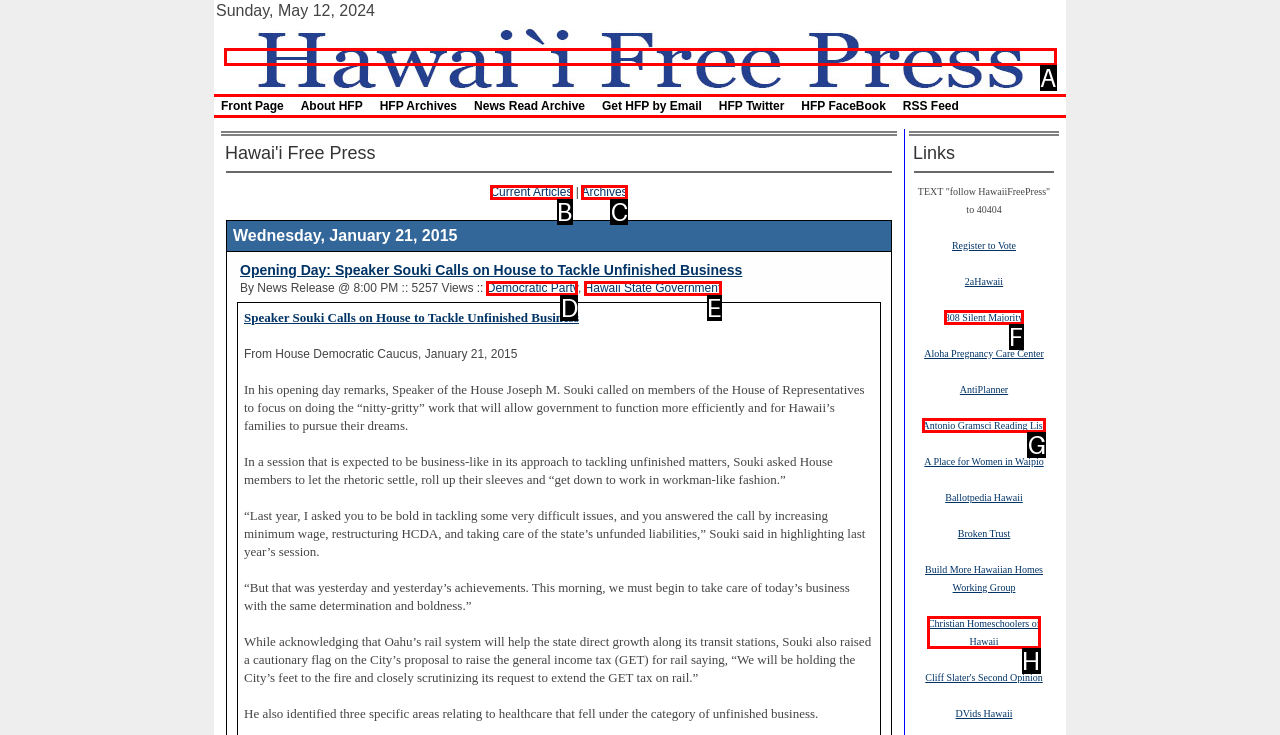Choose the HTML element that needs to be clicked for the given task: Click on Hawaii Free Press Respond by giving the letter of the chosen option.

A